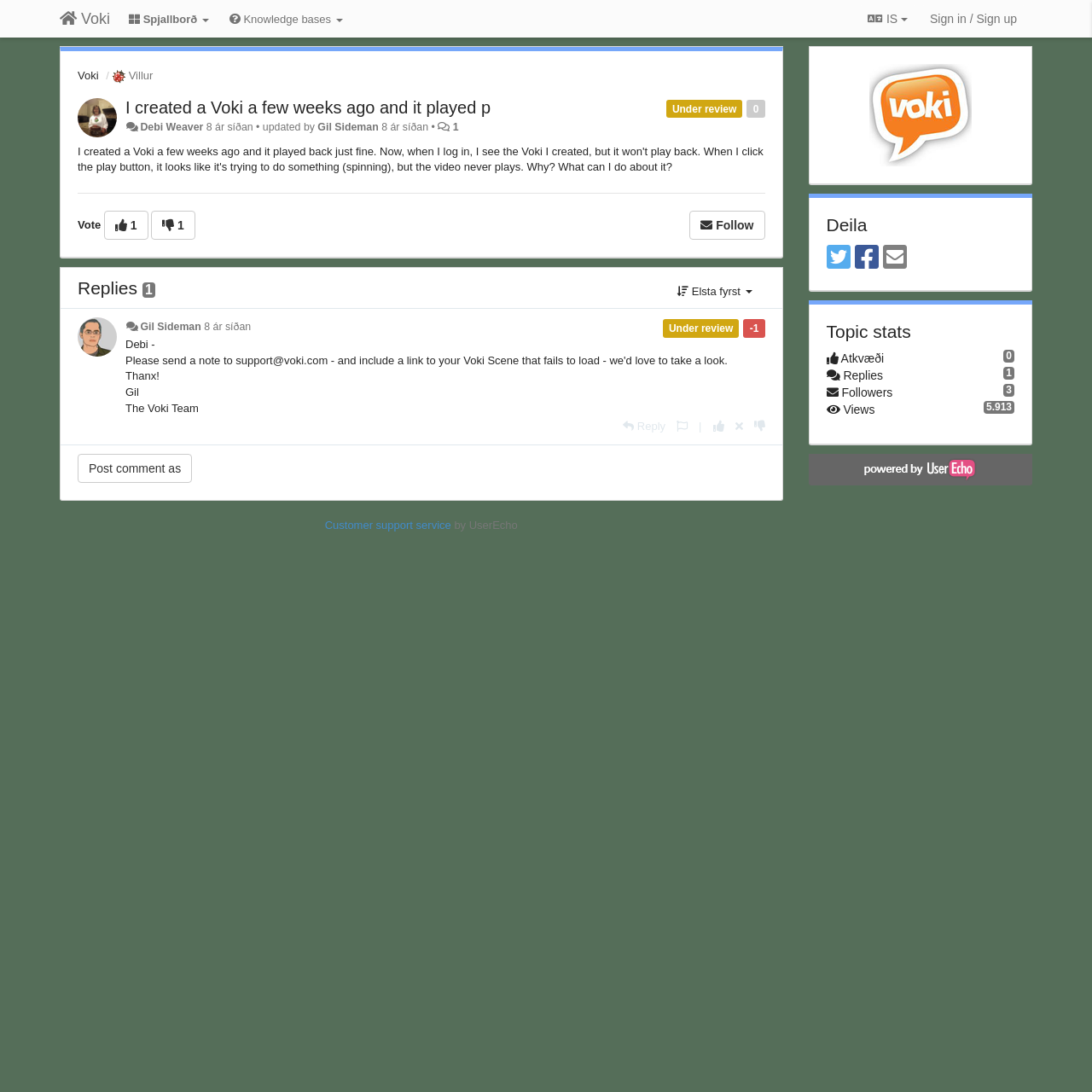Describe all significant elements and features of the webpage.

This webpage appears to be a discussion forum or a customer support service page. At the top, there are several links, including "Voki", "Spjallborð", "Knowledge bases", "IS", and "Sign in / Sign up", which are aligned horizontally and take up a small portion of the top section of the page.

Below these links, there is a heading that reads "I created a Voki a few weeks ago and it played p", which is followed by a link with the same text. To the right of this heading, there is an image and a static text "Under review".

The main content of the page is a discussion thread, which includes several posts and replies. Each post has a username, a timestamp, and a message. The posts are arranged vertically, with the most recent one at the top. There are also buttons and links to interact with the posts, such as "Vote", "Follow", and "Reply".

To the right of the discussion thread, there are several buttons and links, including "Elsta fyrst", "Follow", and "Reply". There is also a section that displays the topic stats, including the number of votes, replies, followers, and views.

At the bottom of the page, there are links to share the topic on Twitter, Facebook, and Email, as well as a link to the customer support service. There is also a heading that reads "Powered by UserEcho" with an accompanying image.